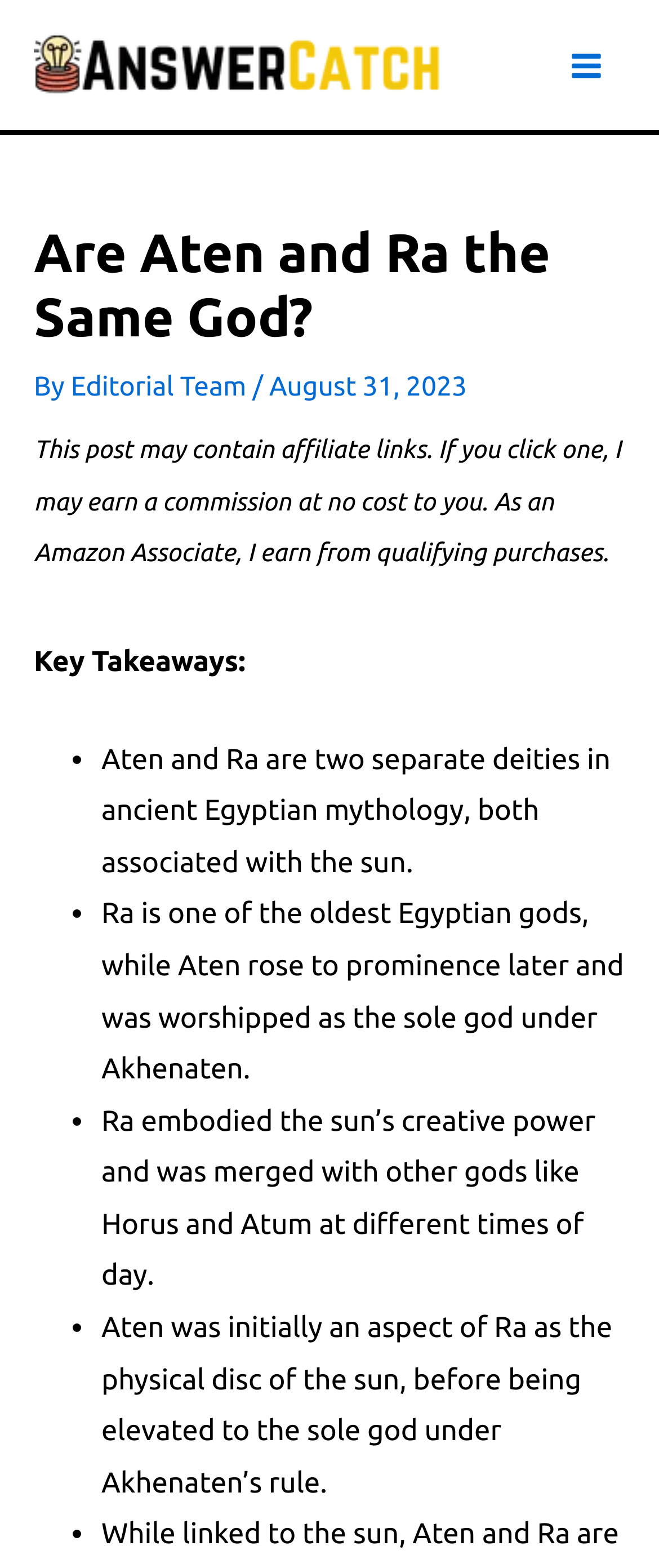Give a one-word or short phrase answer to the question: 
How many key takeaways are there in the article?

5